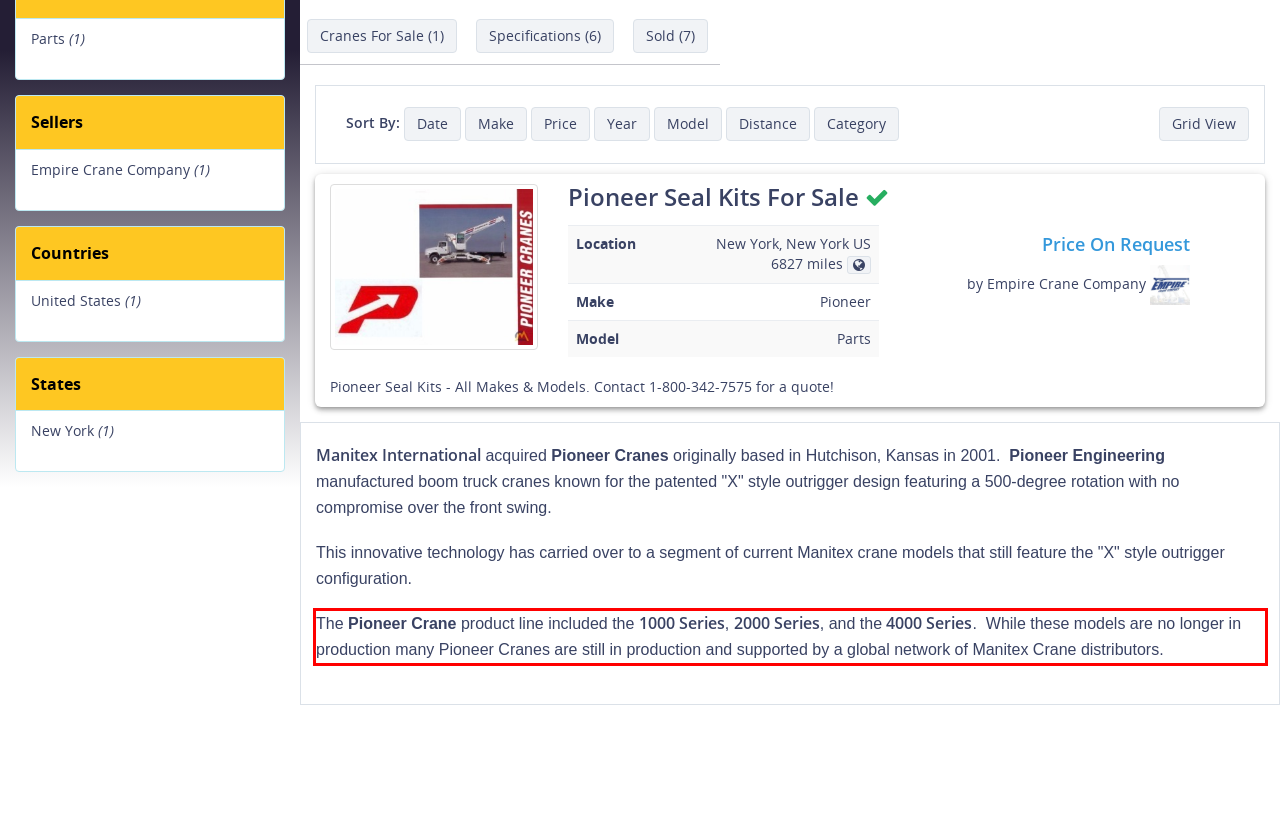Identify and extract the text within the red rectangle in the screenshot of the webpage.

The Pioneer Crane product line included the 1000 Series, 2000 Series, and the 4000 Series. While these models are no longer in production many Pioneer Cranes are still in production and supported by a global network of Manitex Crane distributors.